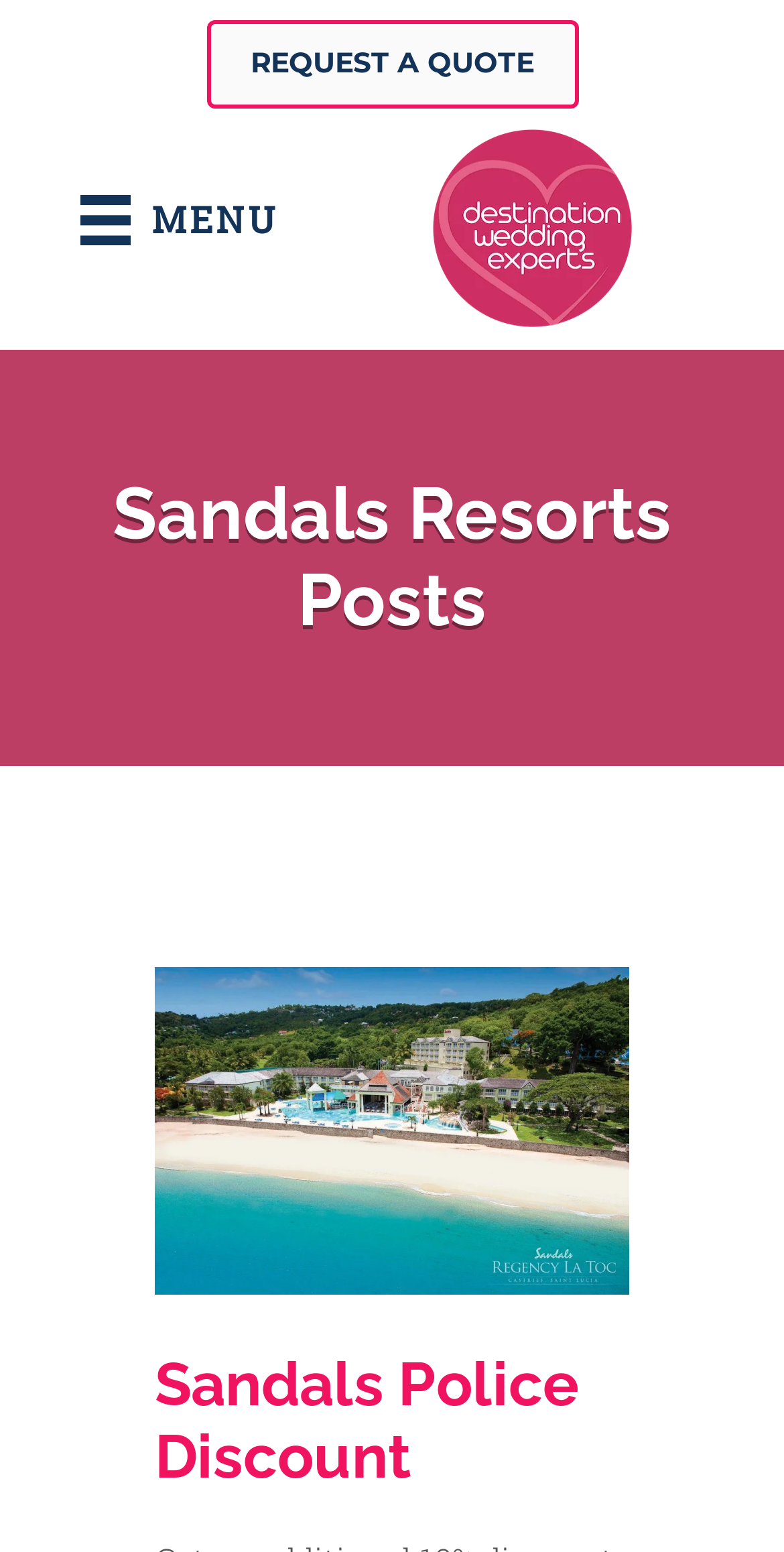What is the main topic of the webpage?
Look at the screenshot and give a one-word or phrase answer.

Wedding planning